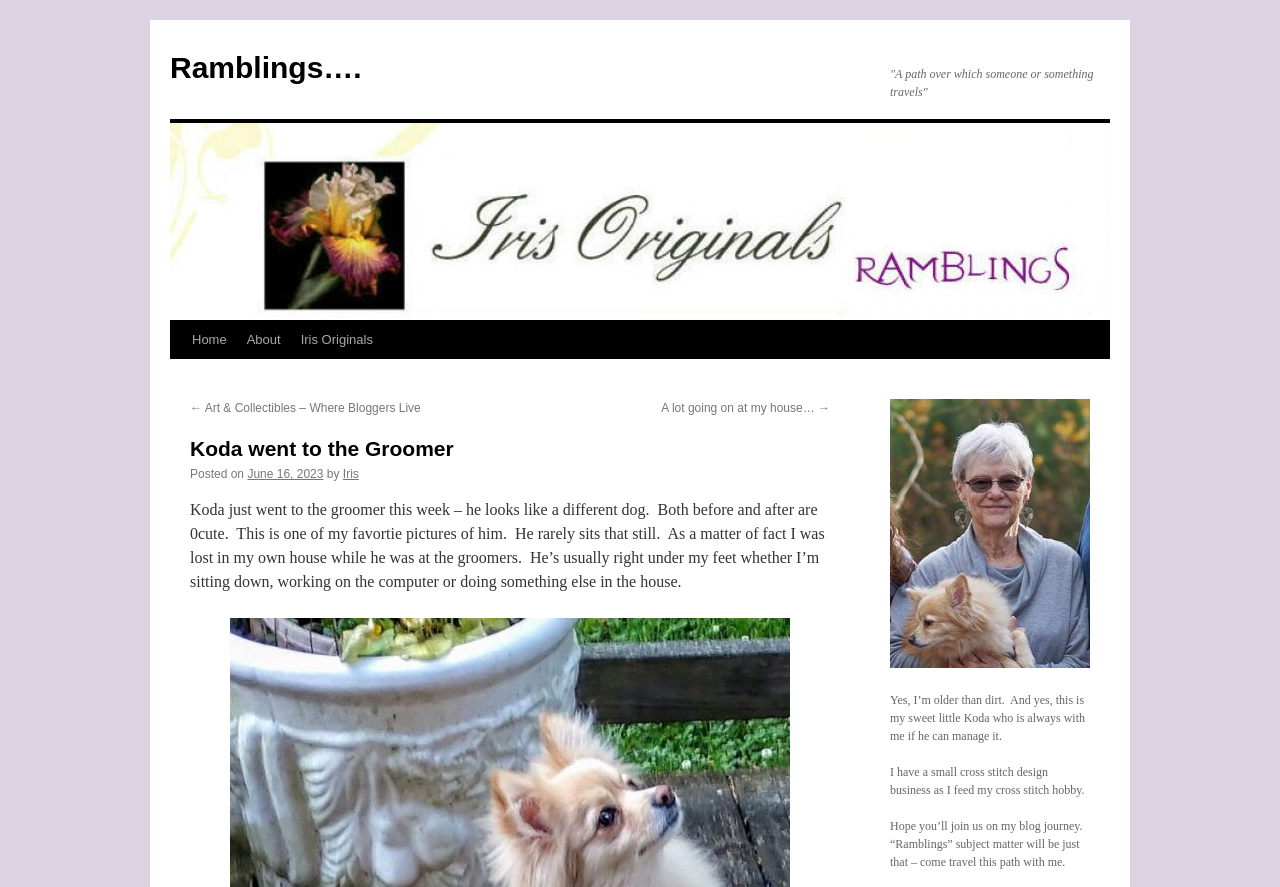Carefully examine the image and provide an in-depth answer to the question: What is the name of the blog?

The name of the blog is mentioned as 'Ramblings' in the link 'Ramblings….' which is located at the top of the webpage.